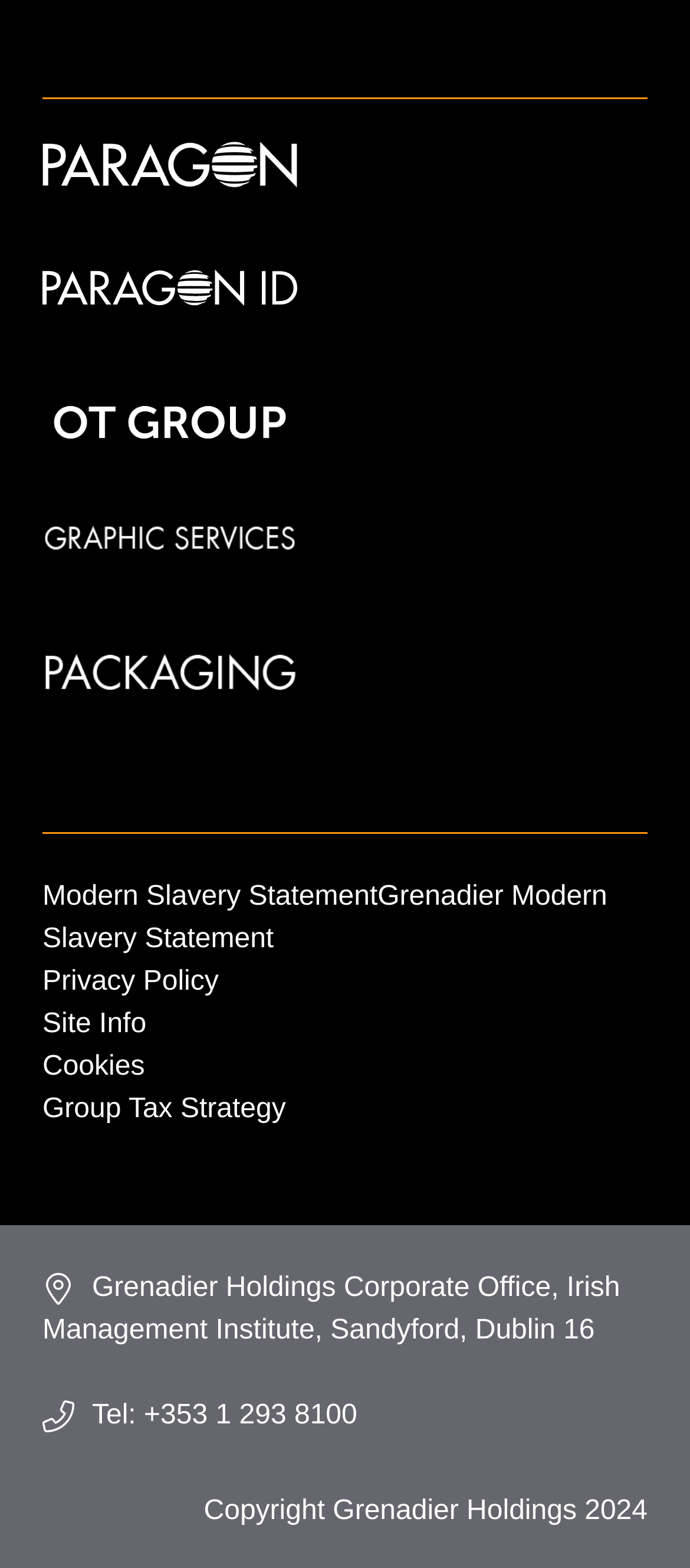With reference to the screenshot, provide a detailed response to the question below:
What year is the copyright of Grenadier Holdings?

I found the copyright information in the static text element at the bottom of the page, which states 'Copyright Grenadier Holdings 2024'.